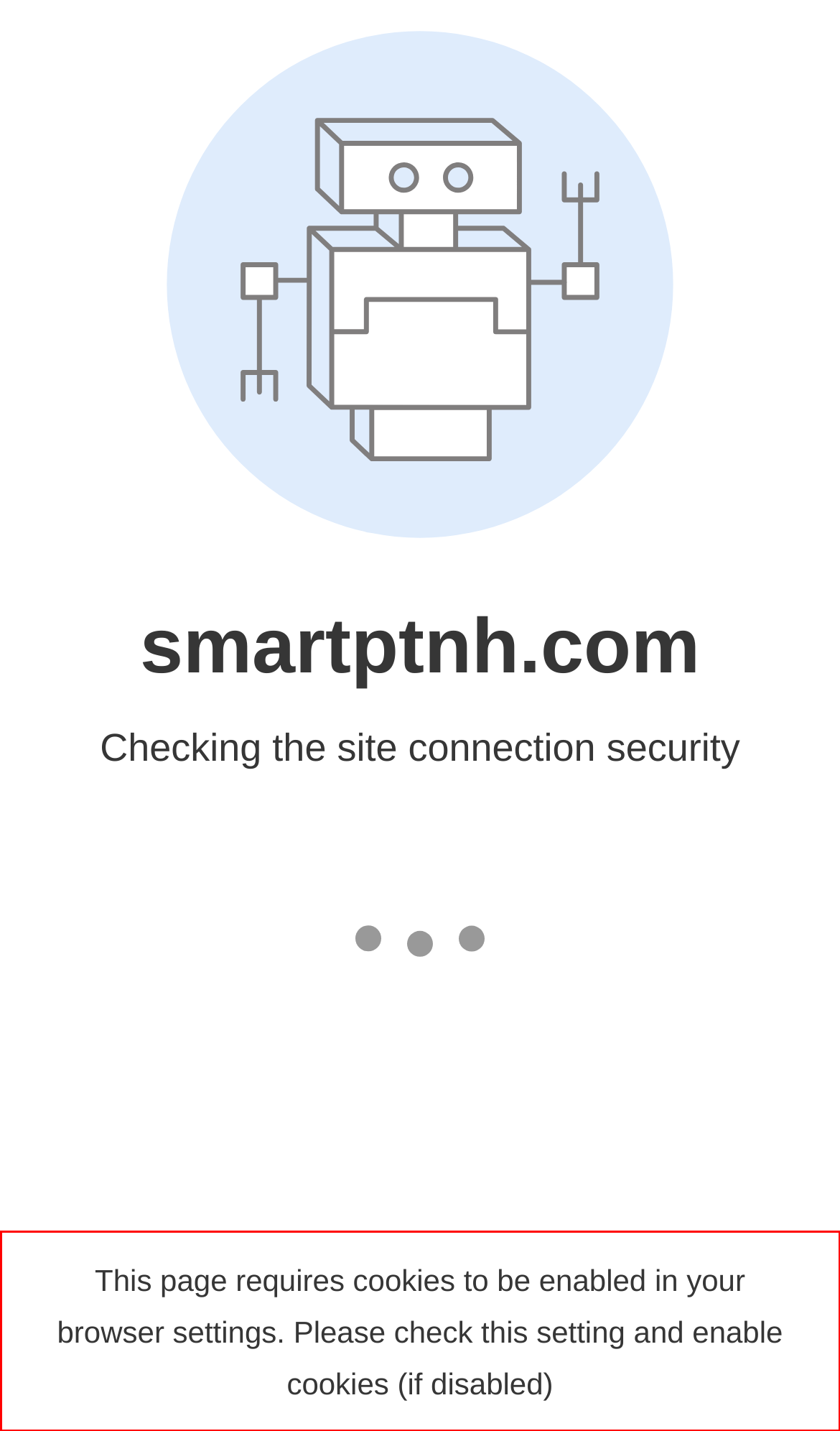Please examine the webpage screenshot containing a red bounding box and use OCR to recognize and output the text inside the red bounding box.

This page requires cookies to be enabled in your browser settings. Please check this setting and enable cookies (if disabled)